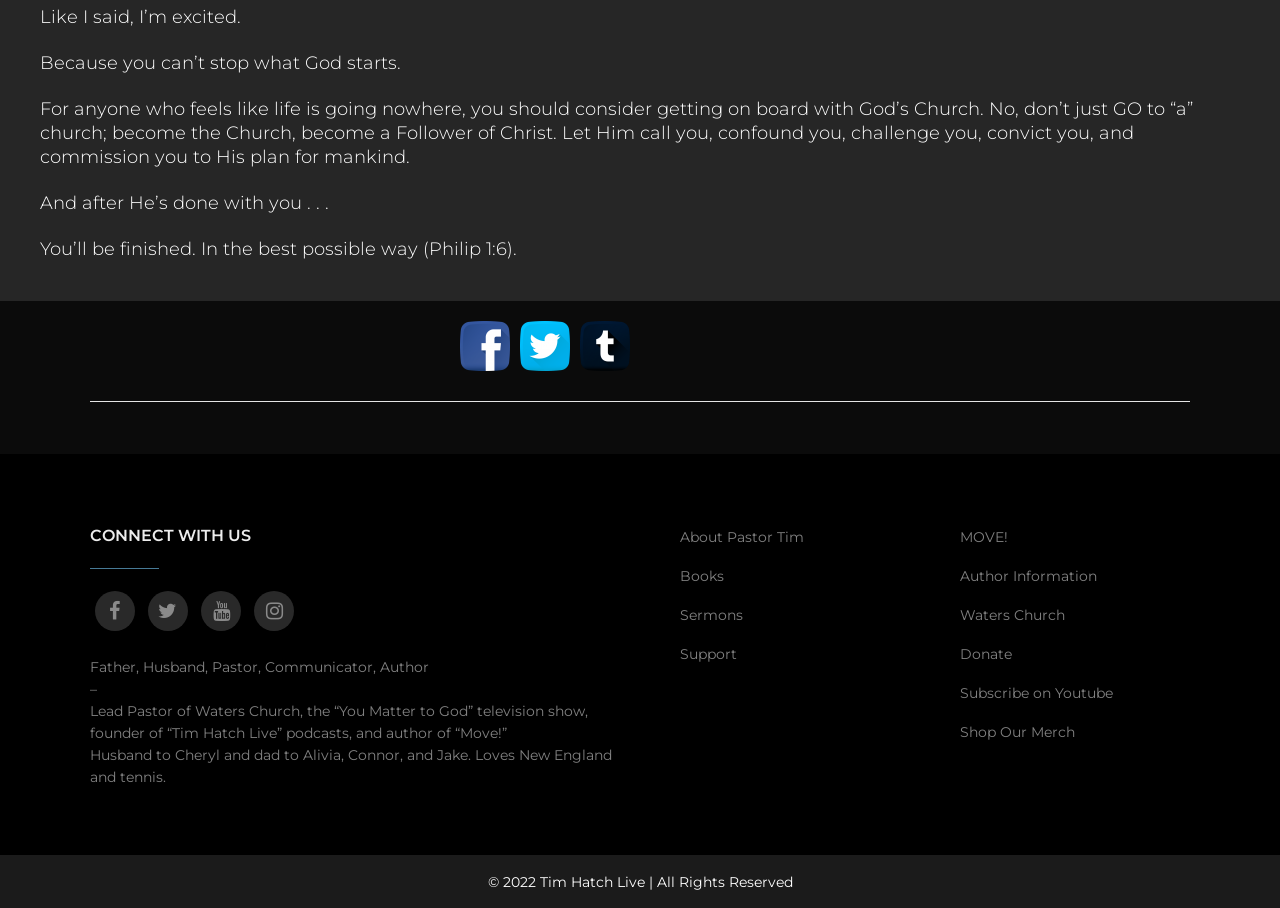Please provide the bounding box coordinate of the region that matches the element description: Waters Church. Coordinates should be in the format (top-left x, top-left y, bottom-right x, bottom-right y) and all values should be between 0 and 1.

[0.75, 0.665, 0.941, 0.689]